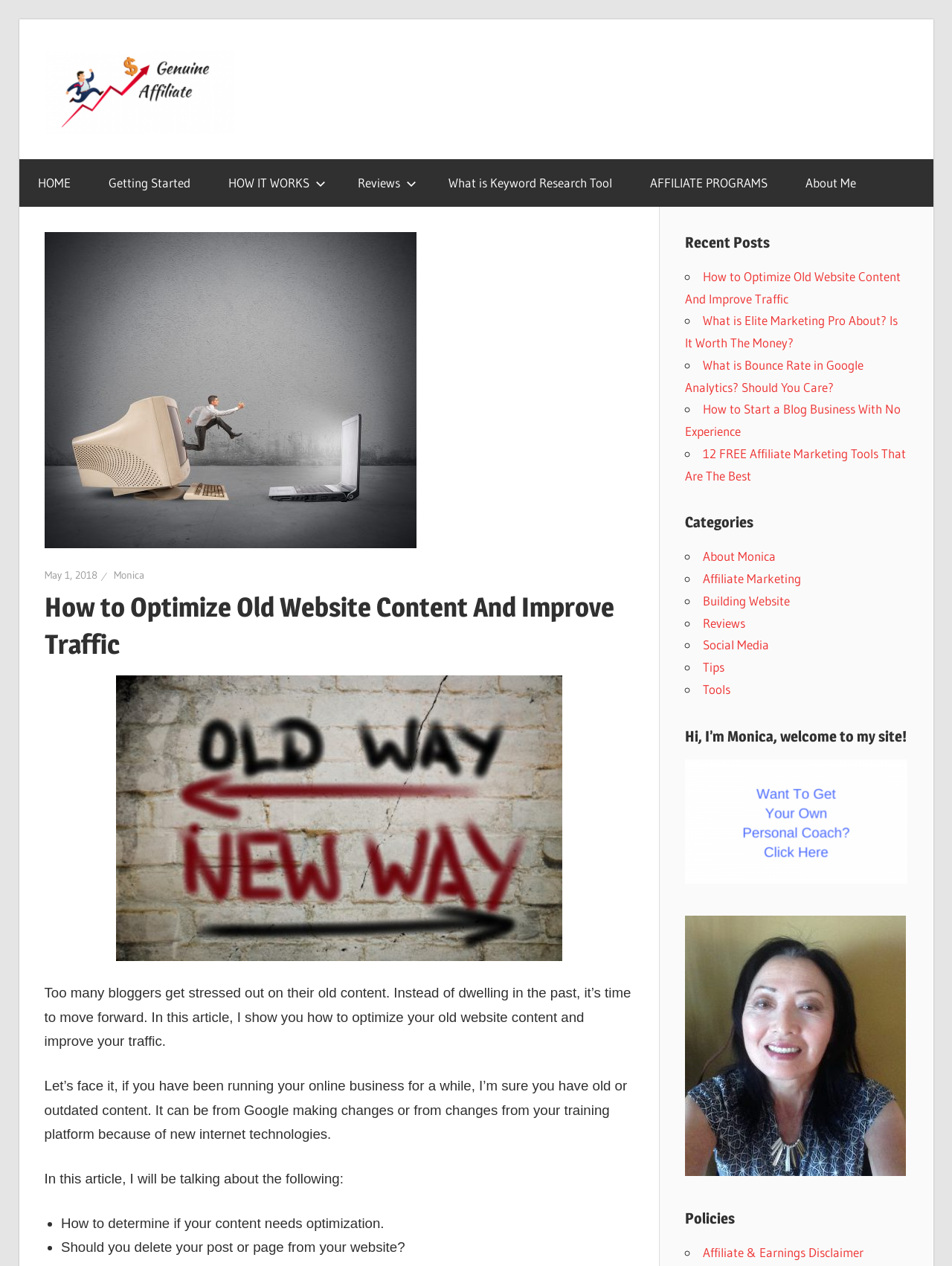Based on the provided description, "Affiliate & Earnings Disclaimer", find the bounding box of the corresponding UI element in the screenshot.

[0.738, 0.983, 0.907, 0.995]